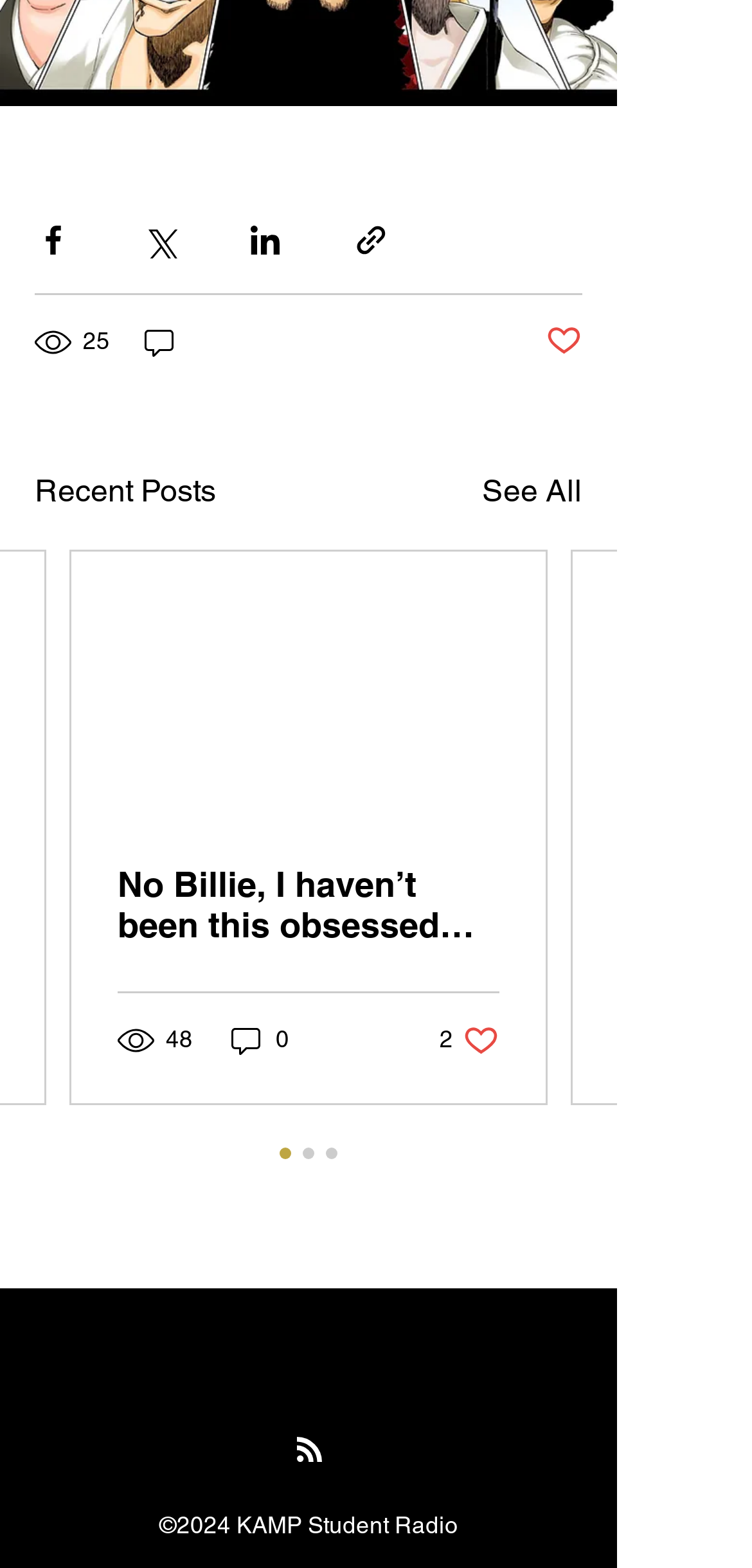Indicate the bounding box coordinates of the element that needs to be clicked to satisfy the following instruction: "View recent posts". The coordinates should be four float numbers between 0 and 1, i.e., [left, top, right, bottom].

[0.046, 0.299, 0.287, 0.328]